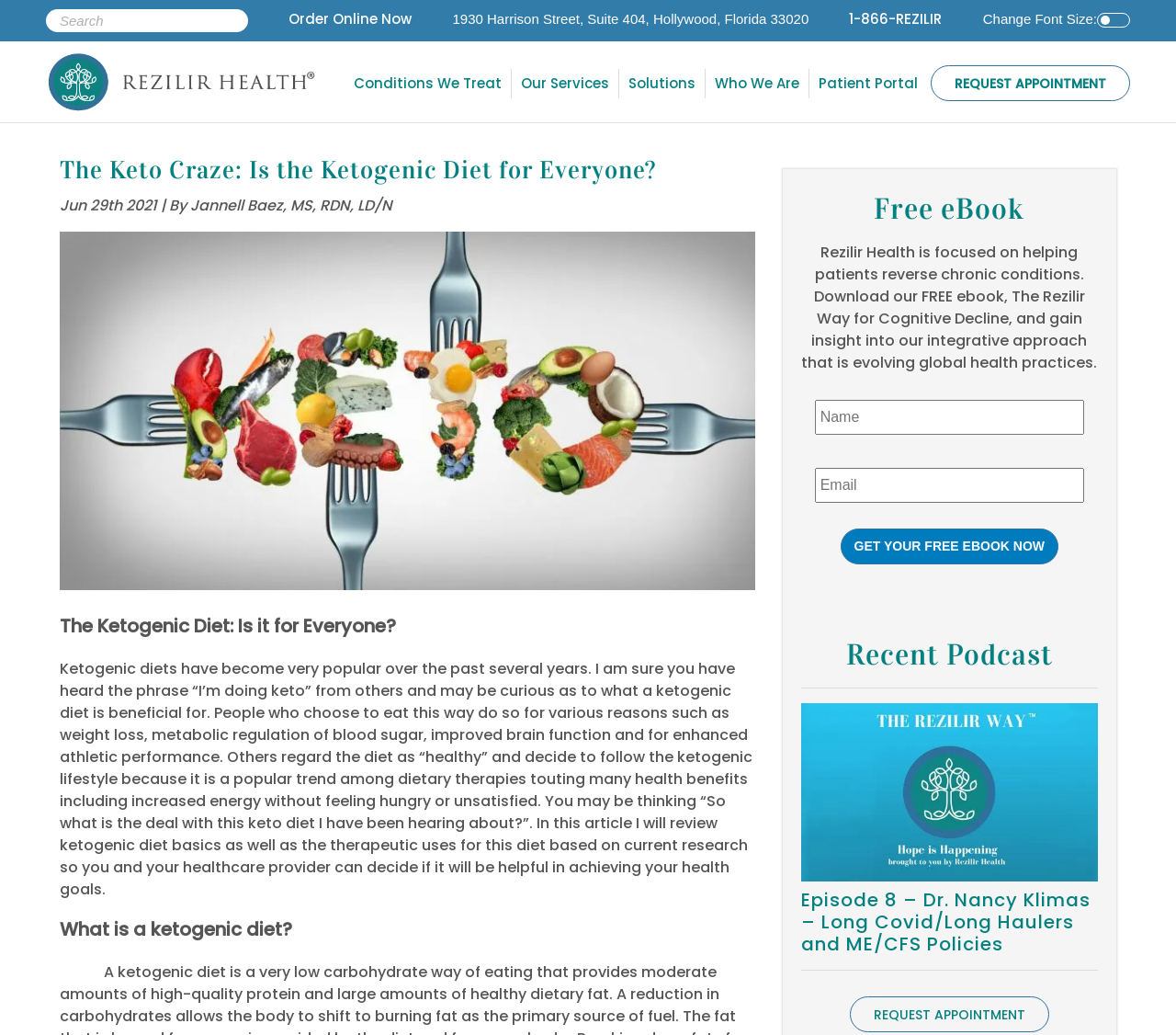Create an elaborate caption that covers all aspects of the webpage.

This webpage is about Rezilir Health, a healthcare provider that offers various services and solutions for chronic conditions. At the top of the page, there is a search bar and a navigation menu with links to different sections of the website, including "Conditions We Treat", "Our Services", and "Patient Portal". Below the navigation menu, there is a section with the clinic's address, phone number, and a link to request an appointment.

The main content of the page is an article titled "The Keto Craze: Is the Ketogenic Diet for Everyone?" written by Jannell Baez, MS, RDN, LD/N. The article discusses the benefits and uses of the ketogenic diet, including weight loss, metabolic regulation, and improved brain function. There is also an image related to the keto diet.

On the right side of the page, there are several sections, including a call-to-action to request an appointment, a section promoting a free eBook titled "The Rezilir Way for Cognitive Decline", and a section featuring a recent podcast episode. The eBook section has a brief description and a form to download the eBook, which requires users to enter their name and email address. The podcast section has a link to the episode and an image related to the episode.

At the bottom of the page, there is another call-to-action to request an appointment. Overall, the webpage is focused on providing information about Rezilir Health's services and solutions, as well as promoting their resources and expertise in healthcare.